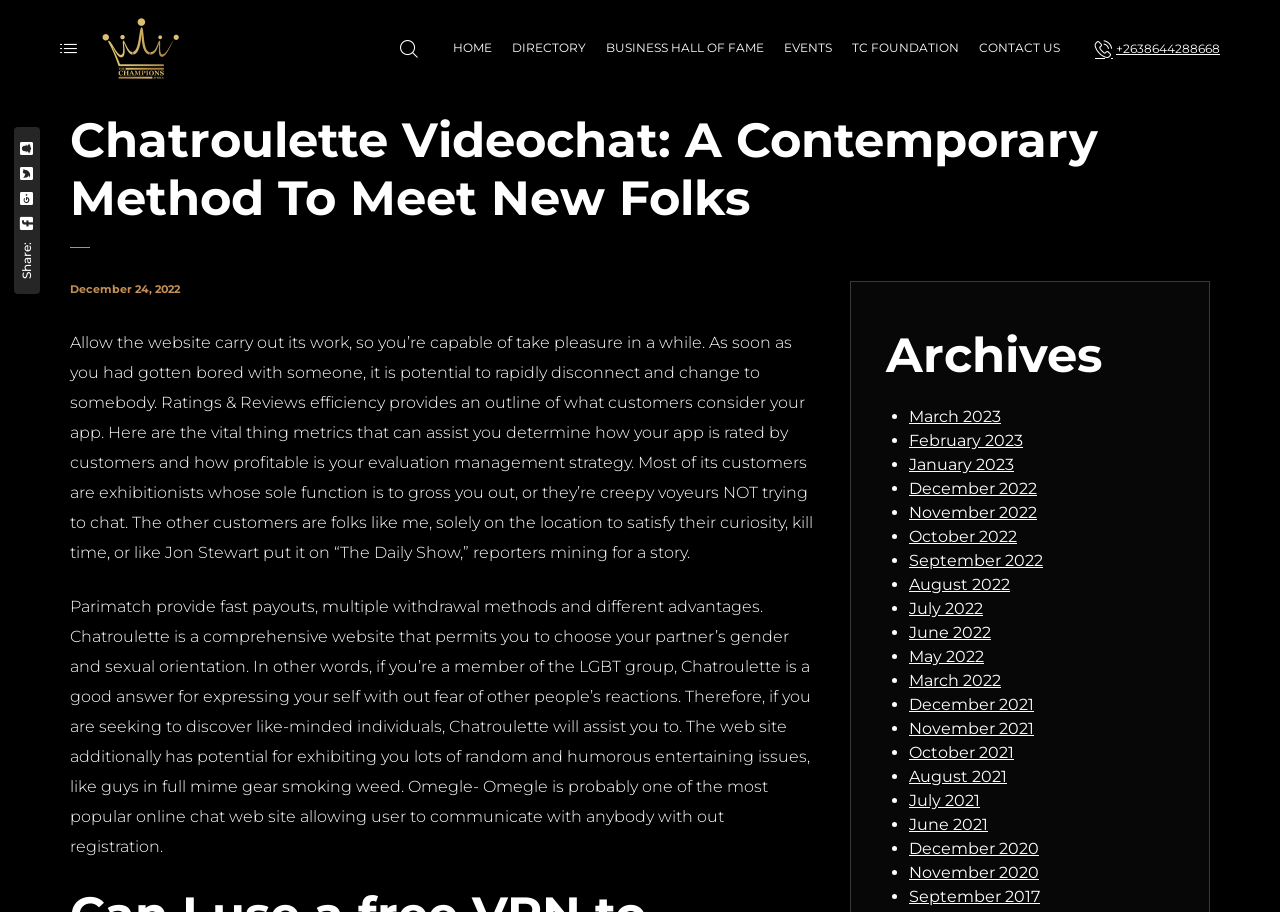Answer with a single word or phrase: 
What is the purpose of Chatroulette?

Meet new folks